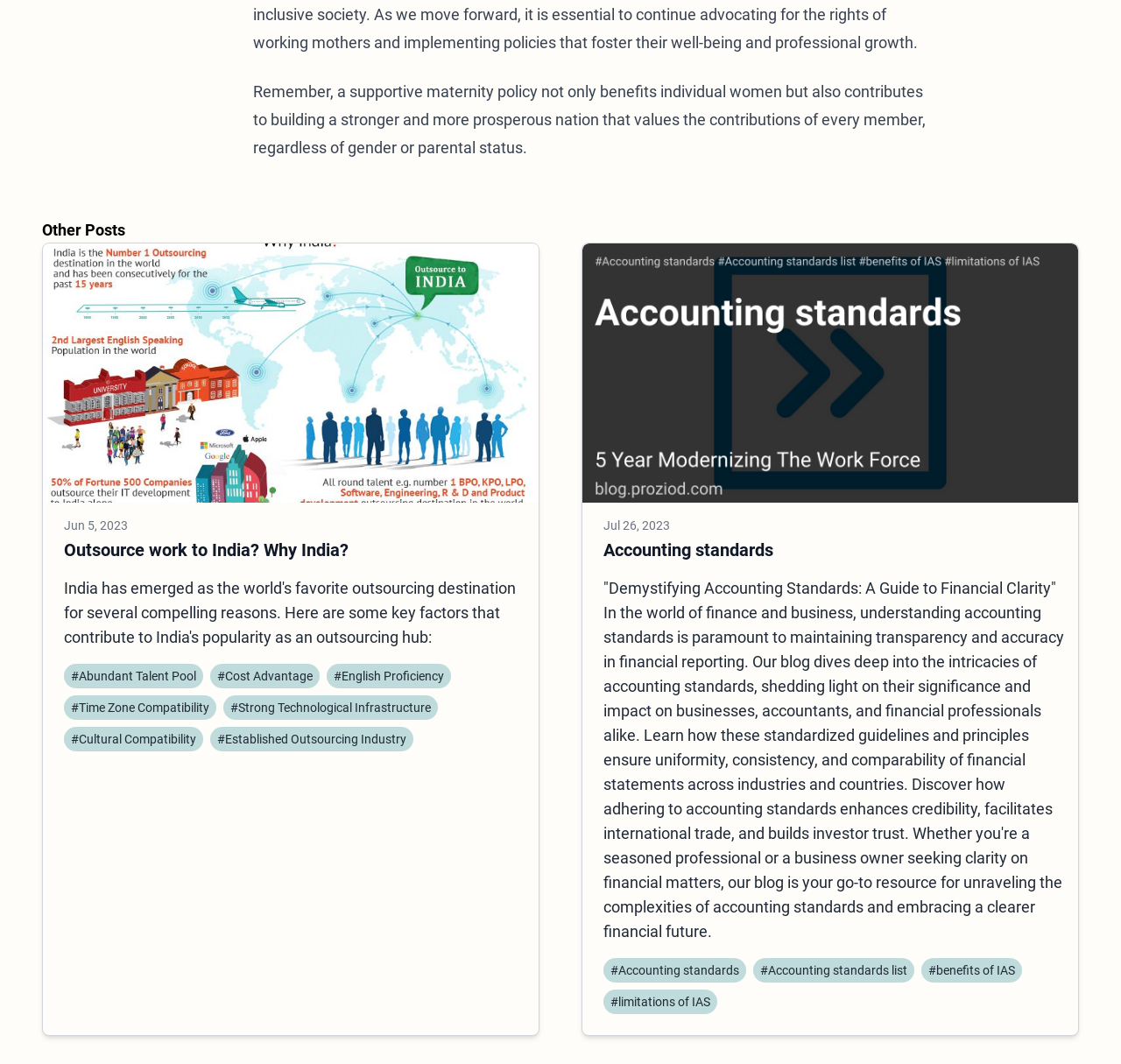Please find the bounding box coordinates of the element that you should click to achieve the following instruction: "Click the Home link". The coordinates should be presented as four float numbers between 0 and 1: [left, top, right, bottom].

None